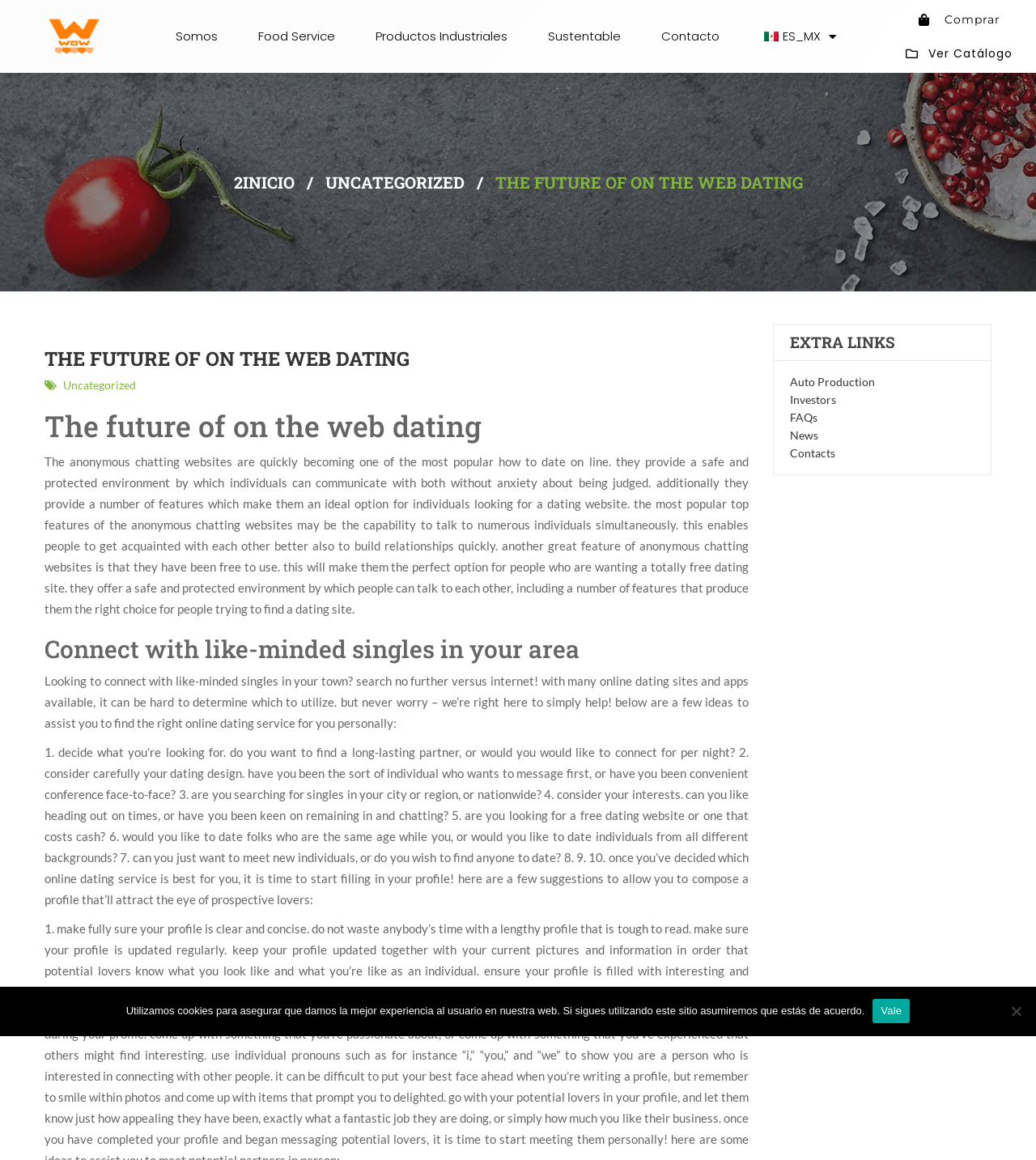Please identify the bounding box coordinates of the element I need to click to follow this instruction: "Click the 'Somos' link".

[0.17, 0.021, 0.21, 0.042]